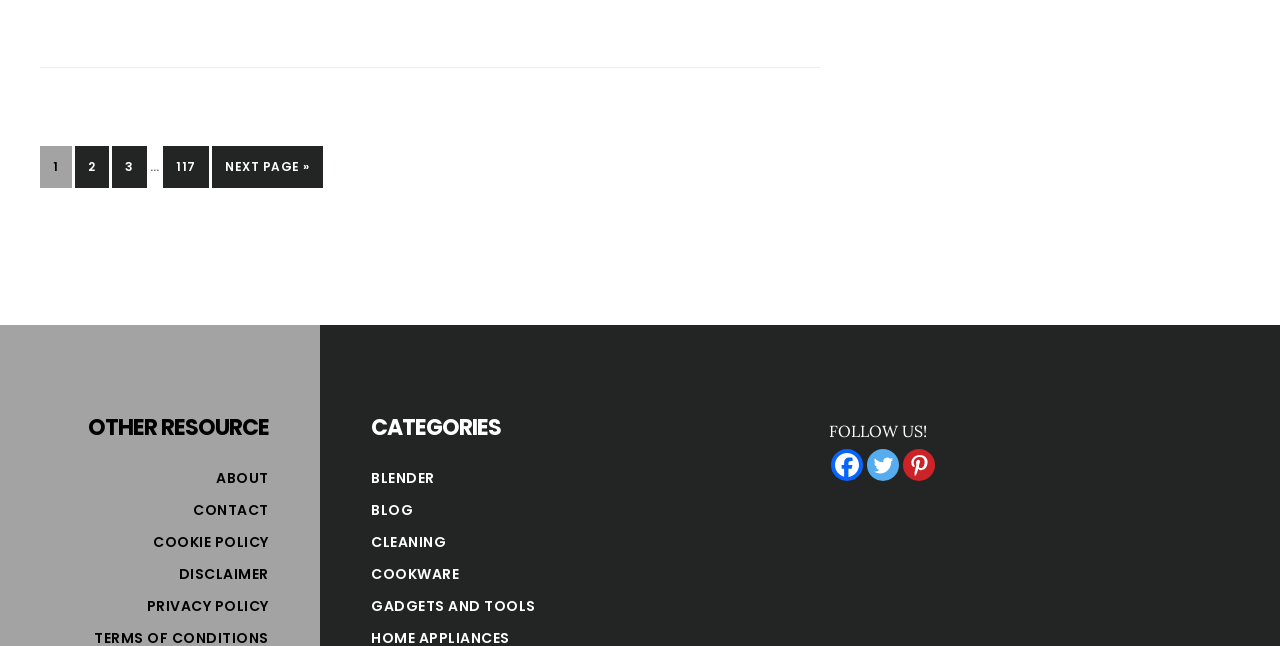How many social media links are there?
Respond to the question with a single word or phrase according to the image.

3